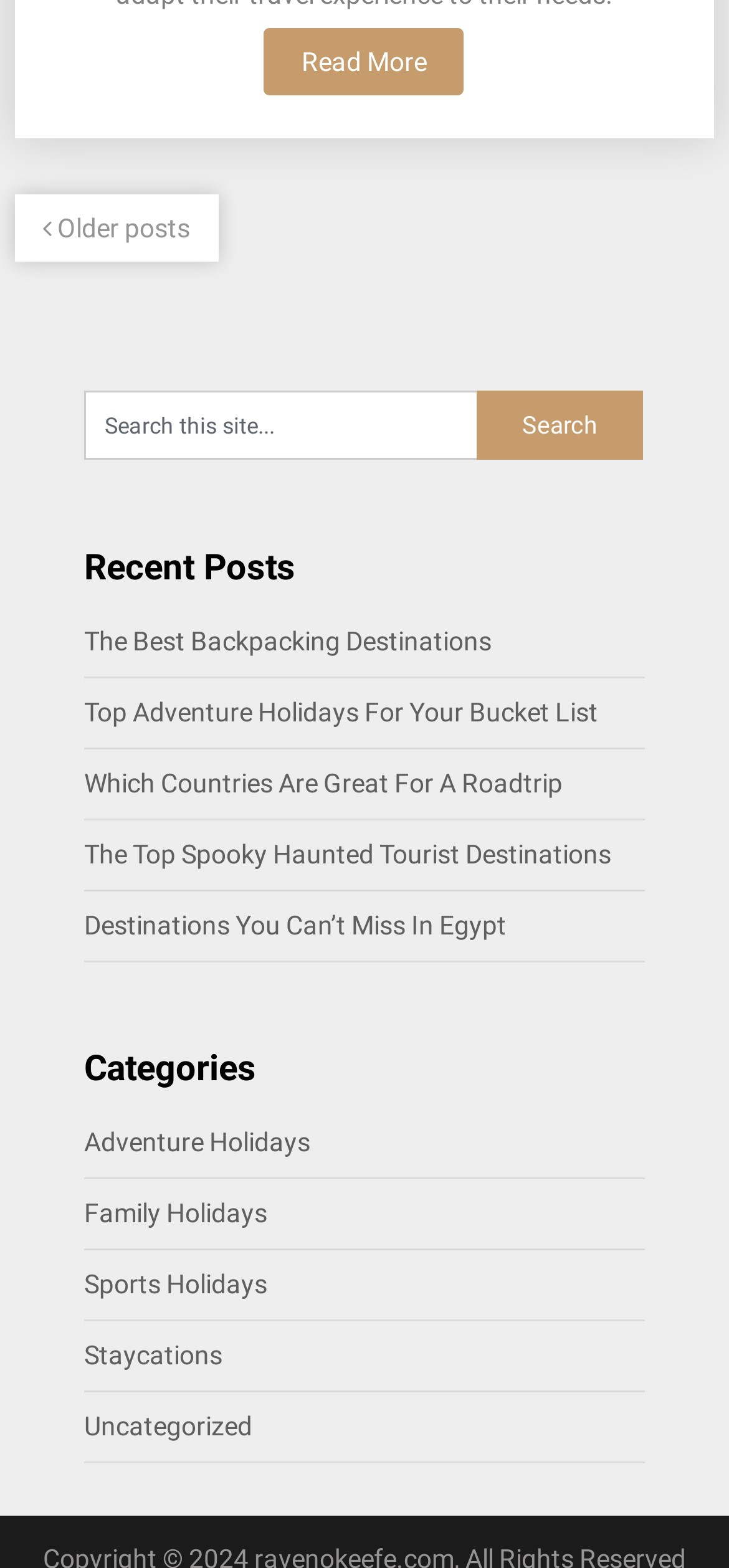Determine the bounding box coordinates of the area to click in order to meet this instruction: "Read more about recent posts".

[0.363, 0.017, 0.637, 0.06]